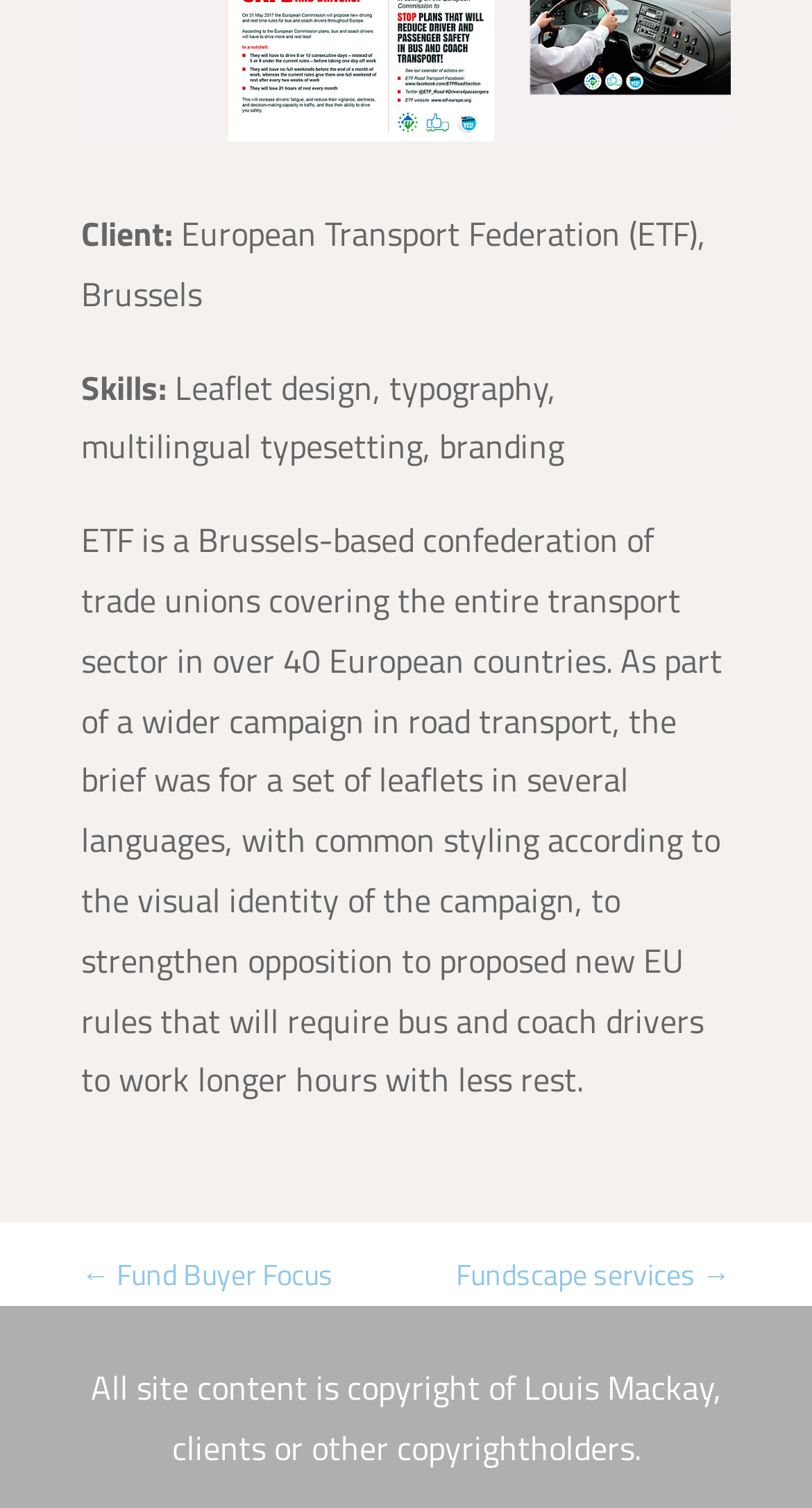Give the bounding box coordinates for this UI element: "Fundscape services →". The coordinates should be four float numbers between 0 and 1, arranged as [left, top, right, bottom].

[0.562, 0.83, 0.9, 0.859]